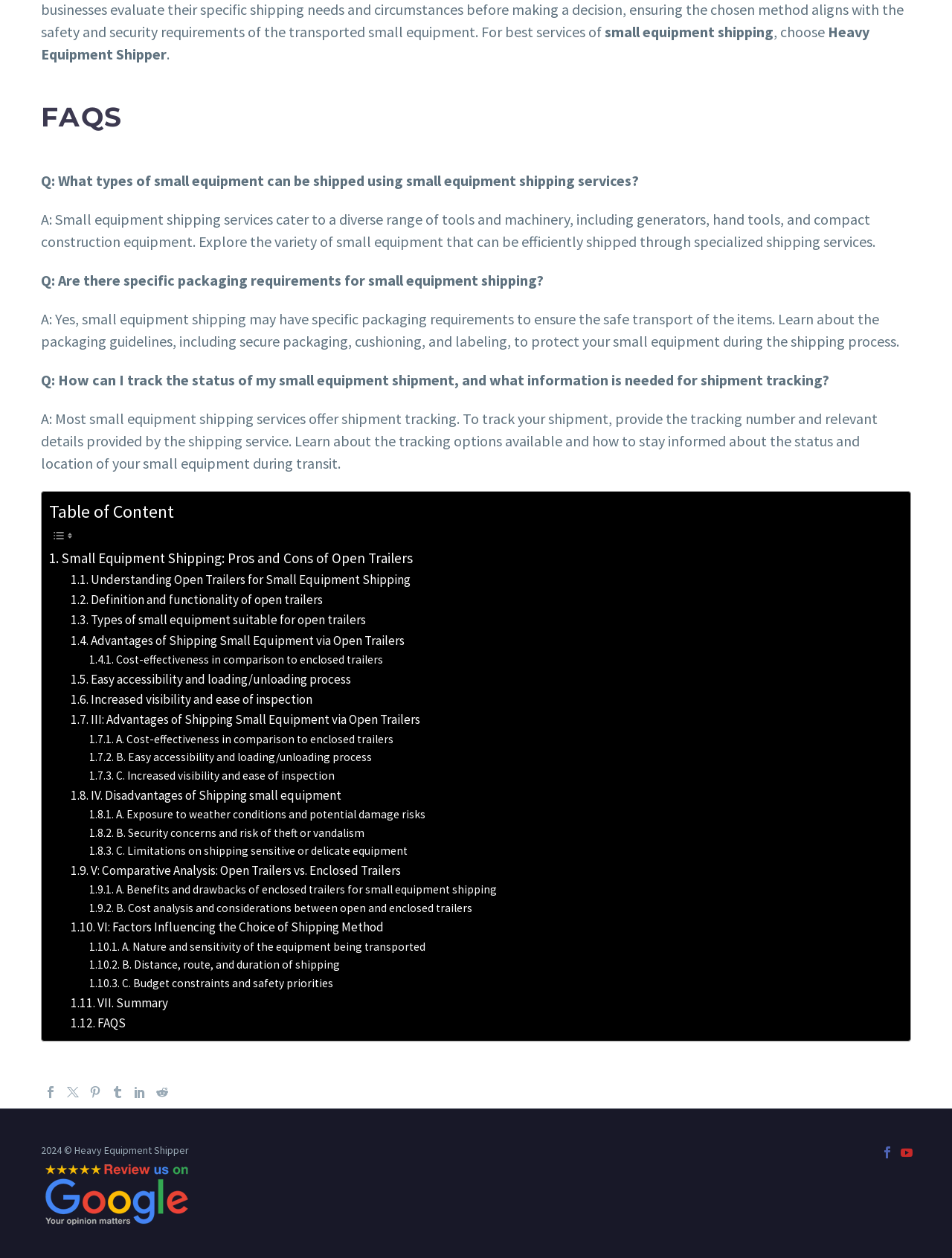What is the name of the company providing small equipment shipping services?
Using the information from the image, give a concise answer in one word or a short phrase.

Heavy Equipment Shipper